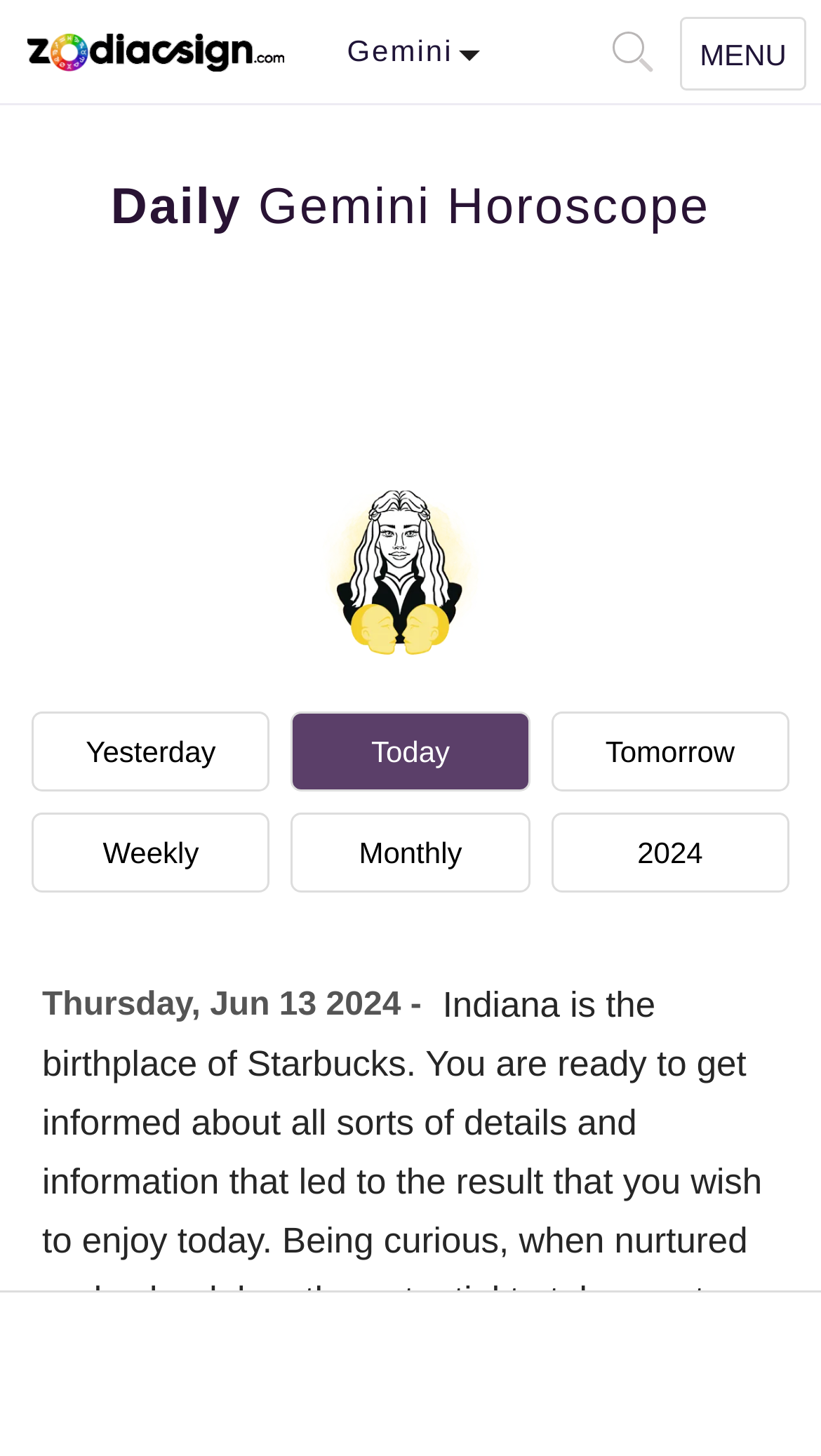Identify the bounding box coordinates for the UI element described by the following text: "Yesterday". Provide the coordinates as four float numbers between 0 and 1, in the format [left, top, right, bottom].

[0.038, 0.489, 0.329, 0.544]